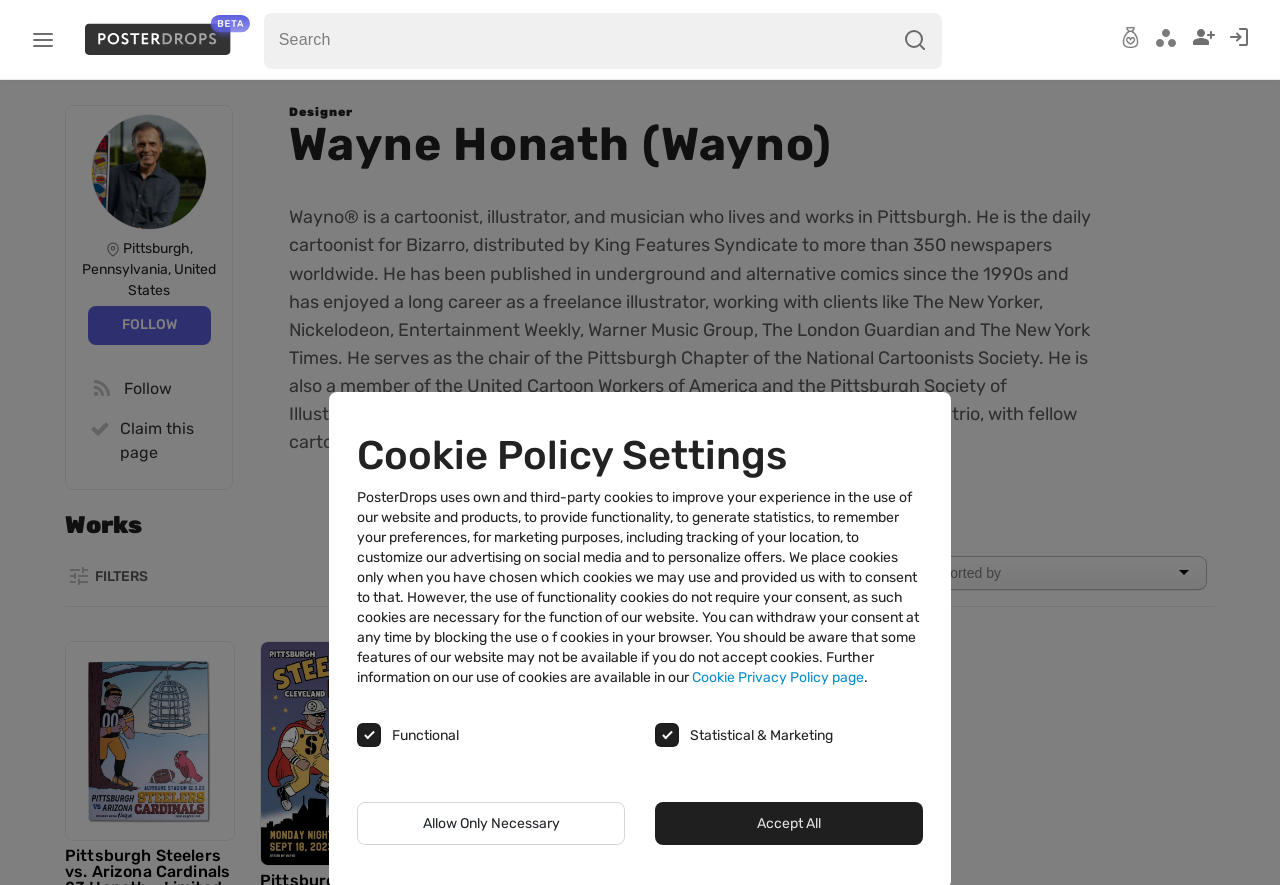Find the bounding box coordinates of the element you need to click on to perform this action: 'View a poster'. The coordinates should be represented by four float values between 0 and 1, in the format [left, top, right, bottom].

[0.051, 0.724, 0.184, 0.95]